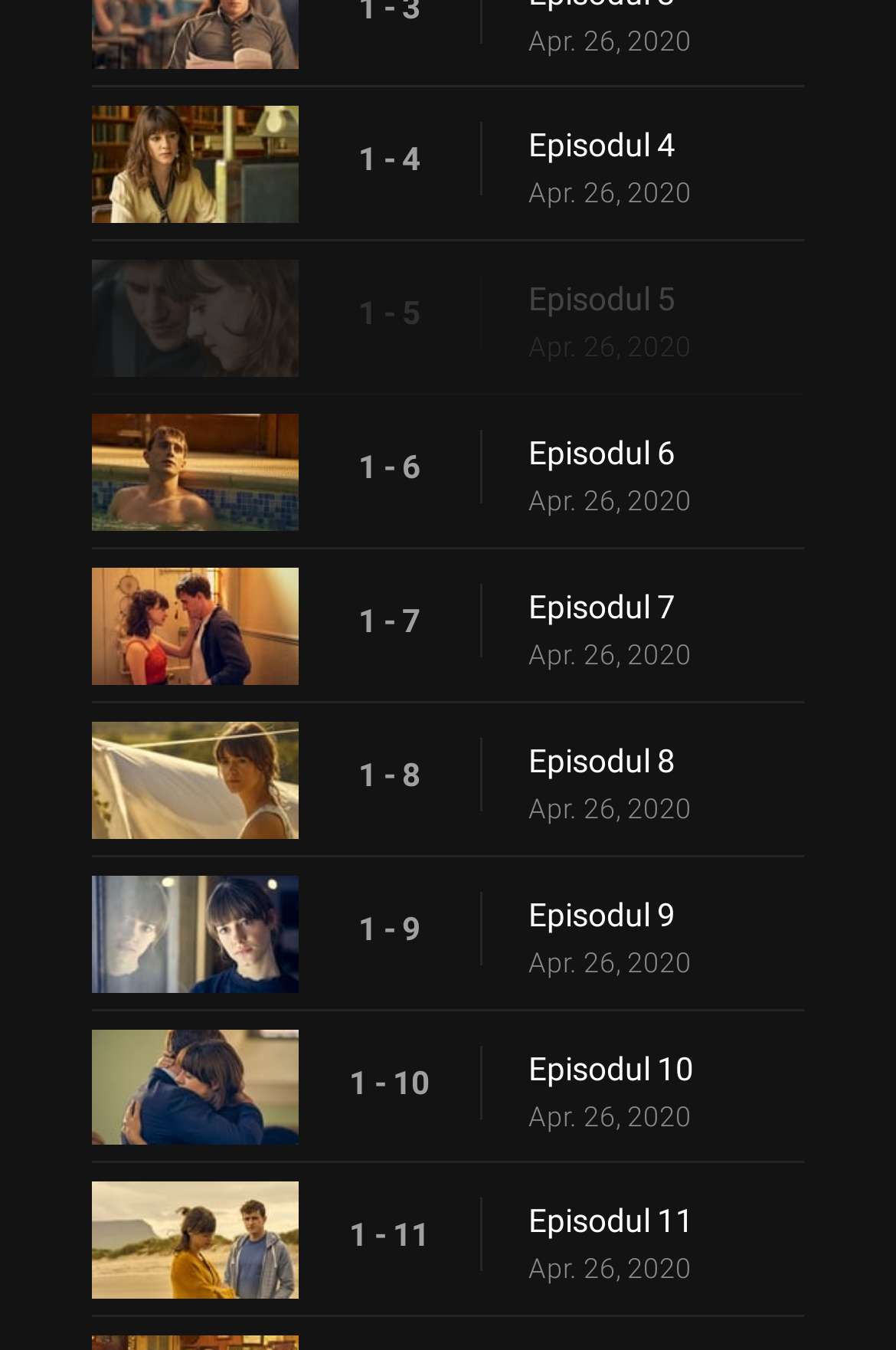What is the link text of the fifth episode?
Kindly answer the question with as much detail as you can.

The link text of the fifth episode can be found by examining the link element corresponding to the fifth episode, which has the text 'Episodul 5'.